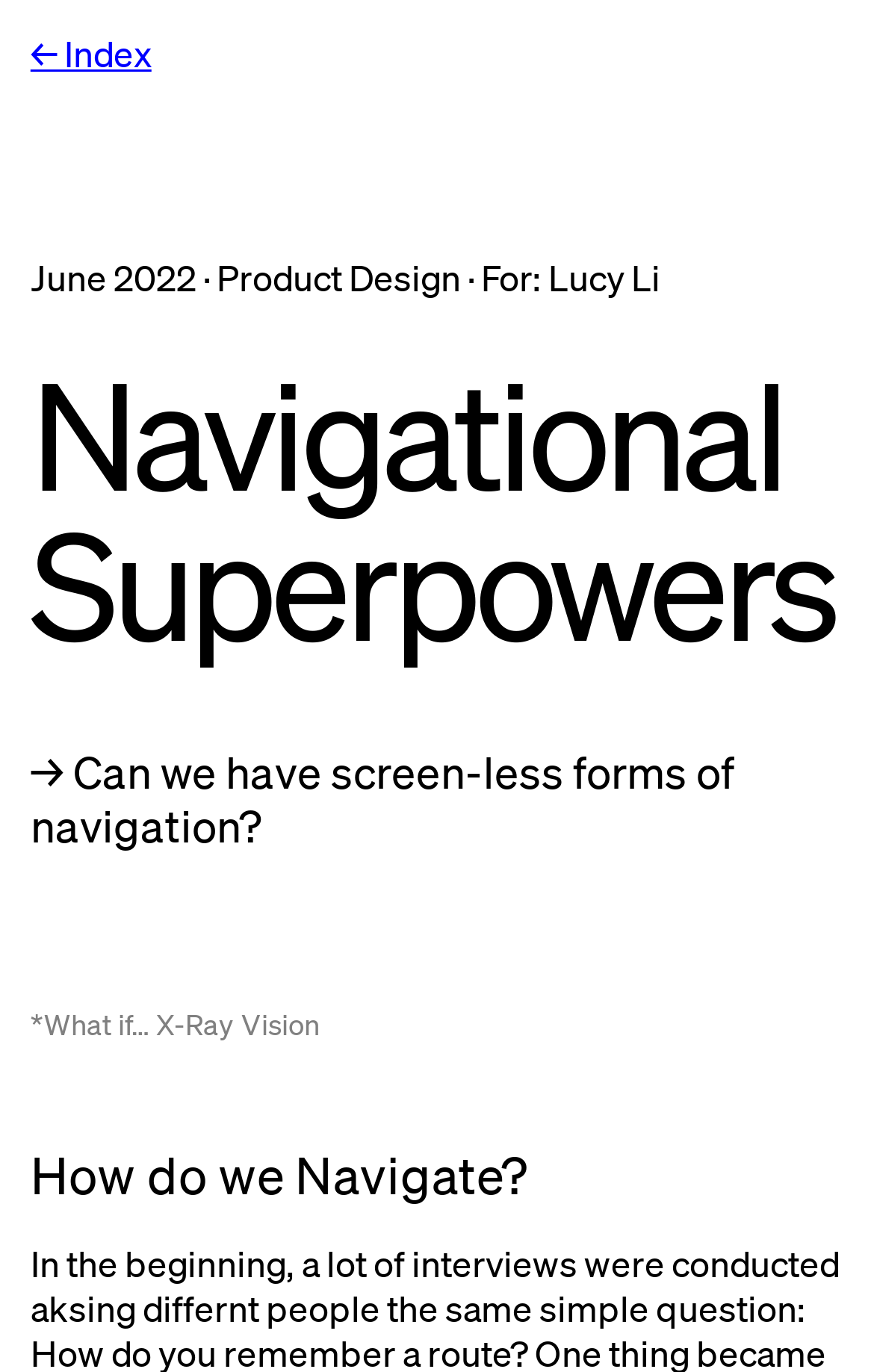Detail the features and information presented on the webpage.

The webpage is titled "Navigational Superpowers" by Leo Mühlfeld, with a focus on product design. At the top left corner, there is a link to the index page, accompanied by a text indicating the publication date and category, "June 2022 · Product Design · For: Lucy Li". 

Below the index link, the main title "Navigational Superpowers" is prominently displayed, followed by a subtitle "→ Can we have screen-less forms of navigation?" which seems to be the central question explored on this page. 

Further down, there is an image with a caption "What if… X-Ray Vision", which appears to be an illustration related to the topic of navigation. The image is positioned near the top half of the page.

Finally, at the bottom of the page, there is a heading "How do we Navigate?", which likely introduces a section discussing the main topic of navigation.